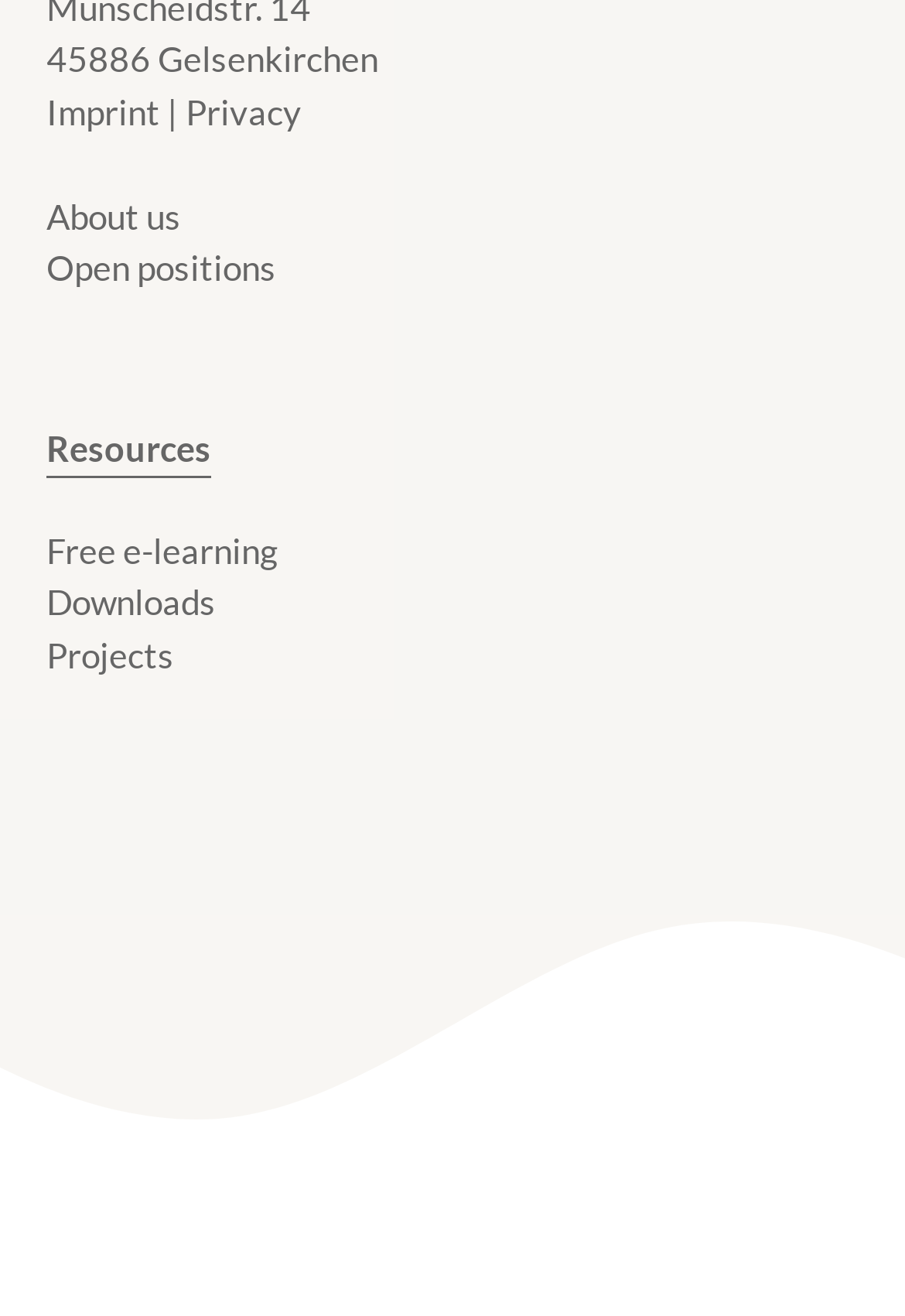Using the webpage screenshot, find the UI element described by Free e-learning. Provide the bounding box coordinates in the format (top-left x, top-left y, bottom-right x, bottom-right y), ensuring all values are floating point numbers between 0 and 1.

[0.051, 0.402, 0.308, 0.433]